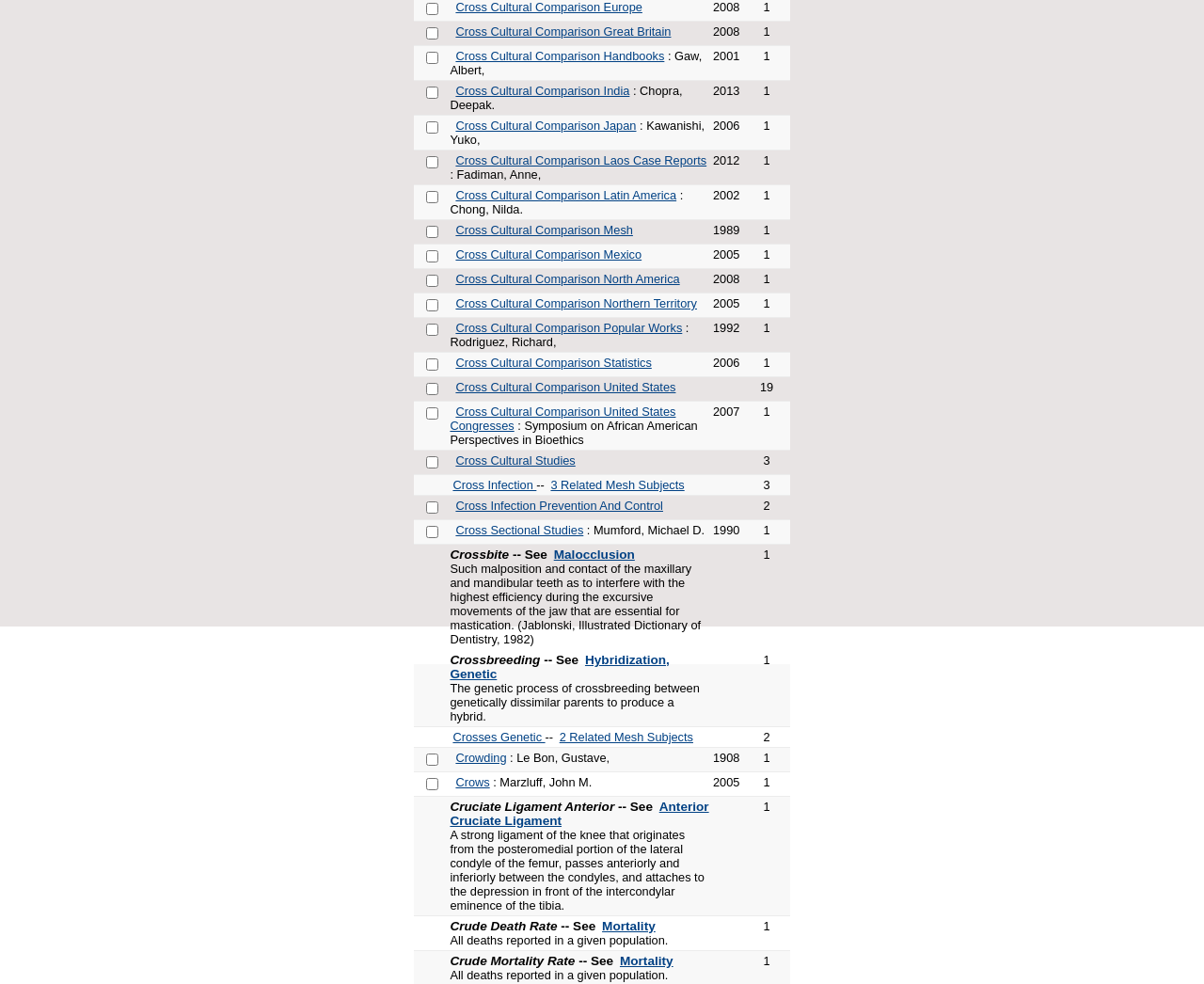From the element description Cross Cultural Comparison Japan, predict the bounding box coordinates of the UI element. The coordinates must be specified in the format (top-left x, top-left y, bottom-right x, bottom-right y) and should be within the 0 to 1 range.

[0.378, 0.12, 0.529, 0.135]